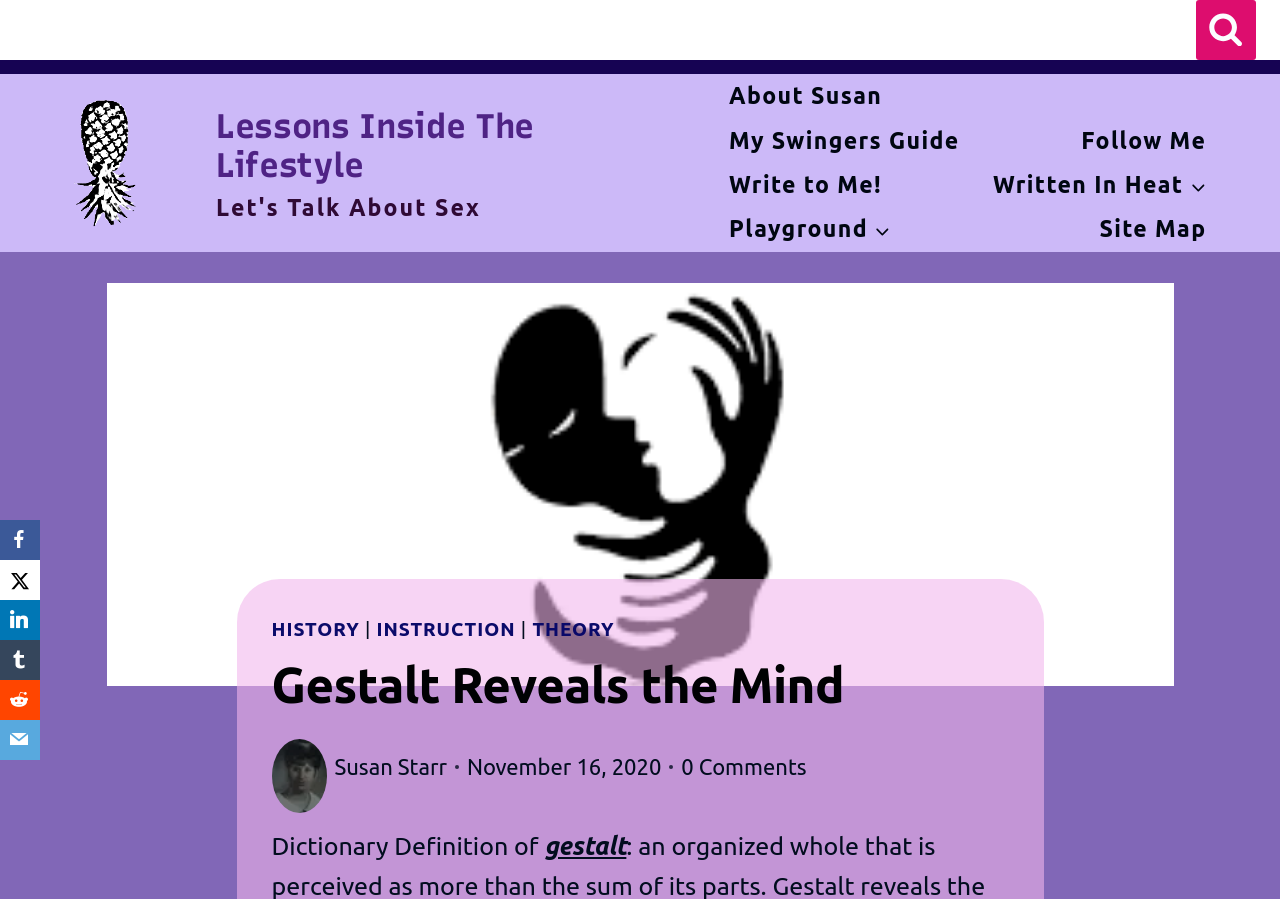Please mark the bounding box coordinates of the area that should be clicked to carry out the instruction: "View archives from August 2019".

None